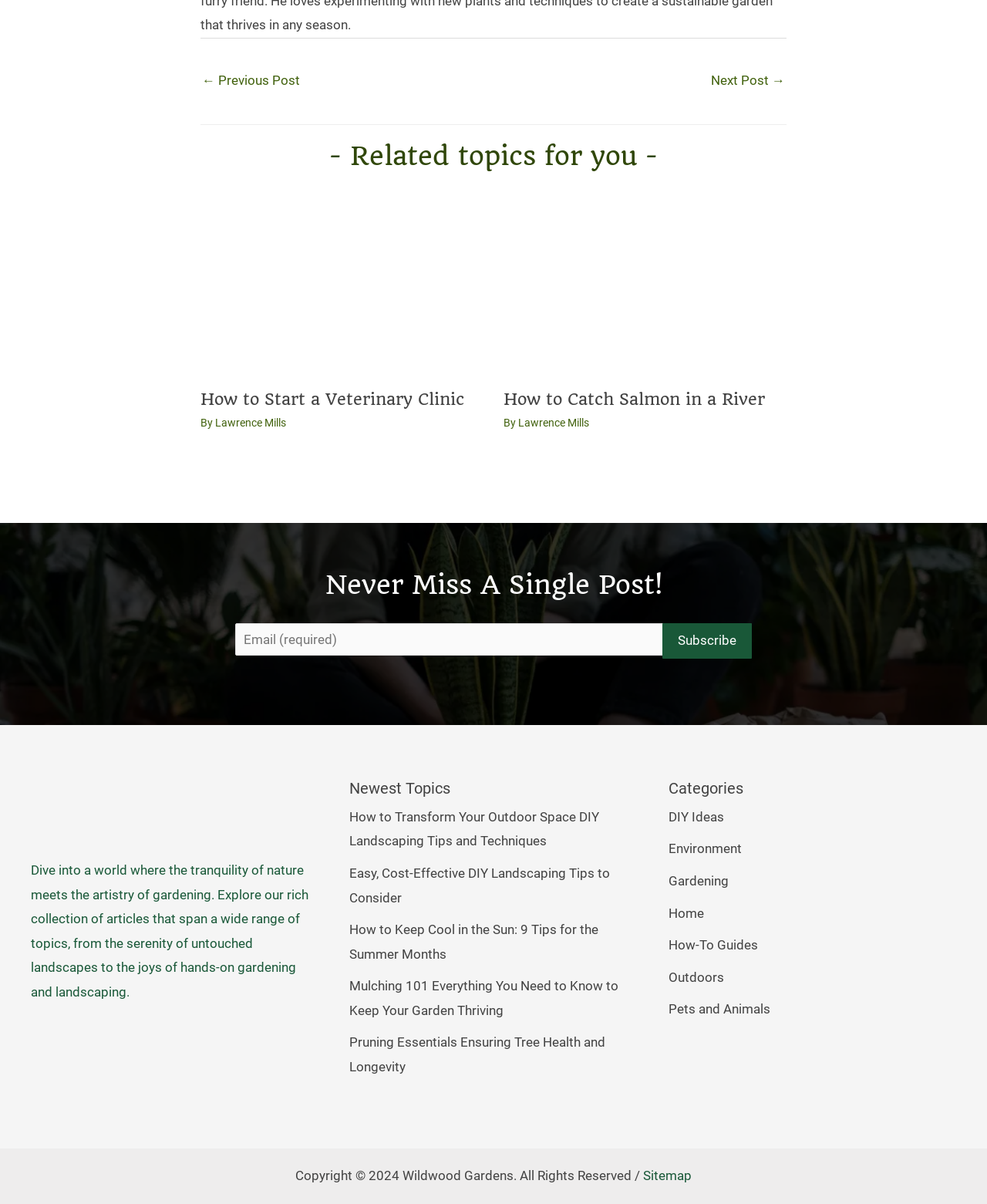Answer the question with a single word or phrase: 
What type of content does the website primarily feature?

Gardening and outdoors